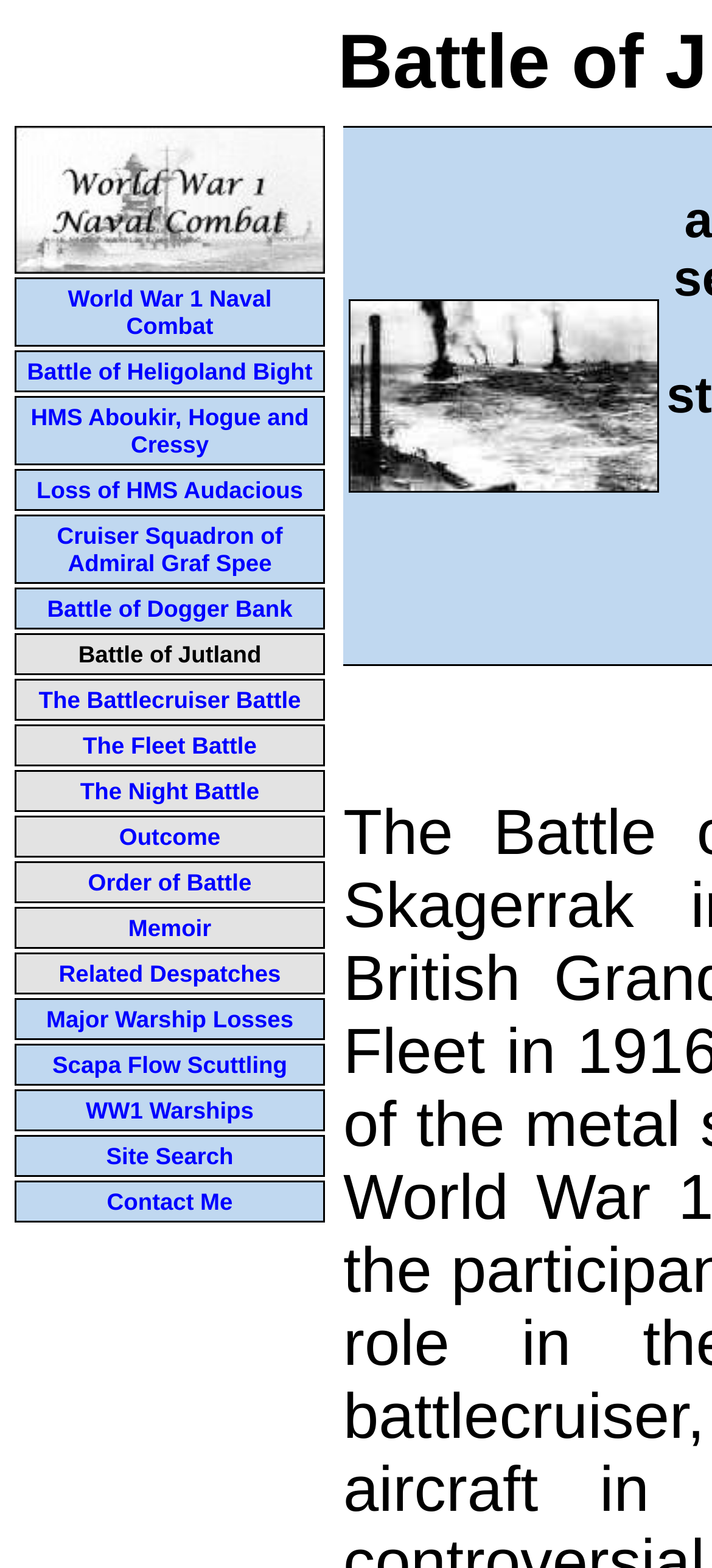Please identify the bounding box coordinates for the region that you need to click to follow this instruction: "Read about the Loss of HMS Audacious".

[0.051, 0.303, 0.426, 0.321]